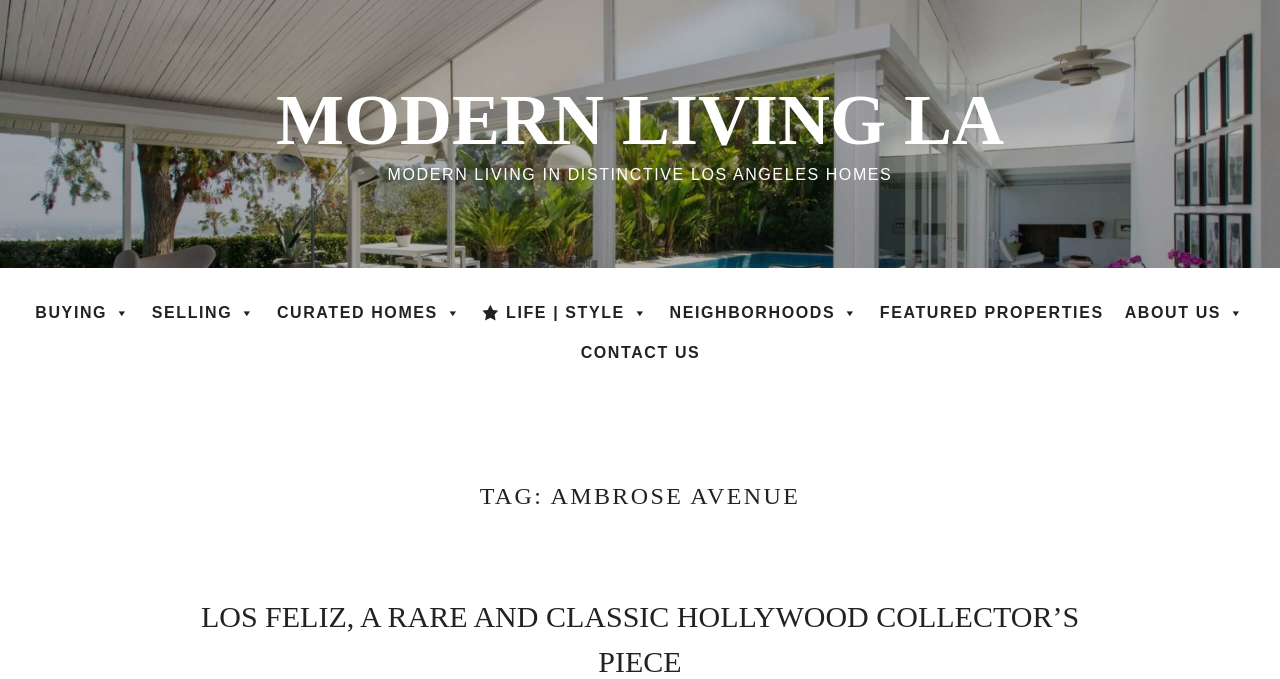Could you specify the bounding box coordinates for the clickable section to complete the following instruction: "View Dreams Unveiling Potential"?

None